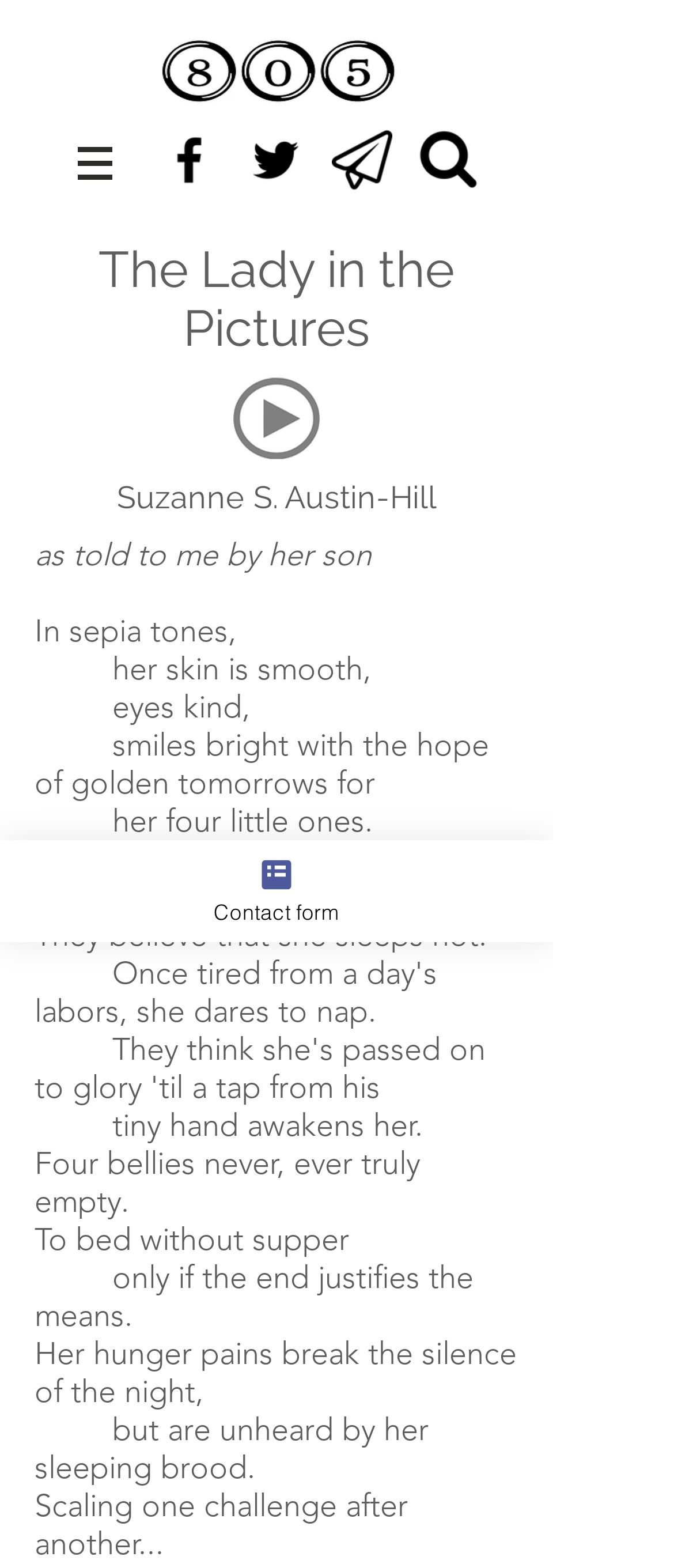Use the details in the image to answer the question thoroughly: 
What is the tone of the story?

The tone of the story is heartwarming, as it describes the mother's love and care for her children in a gentle and affectionate manner.